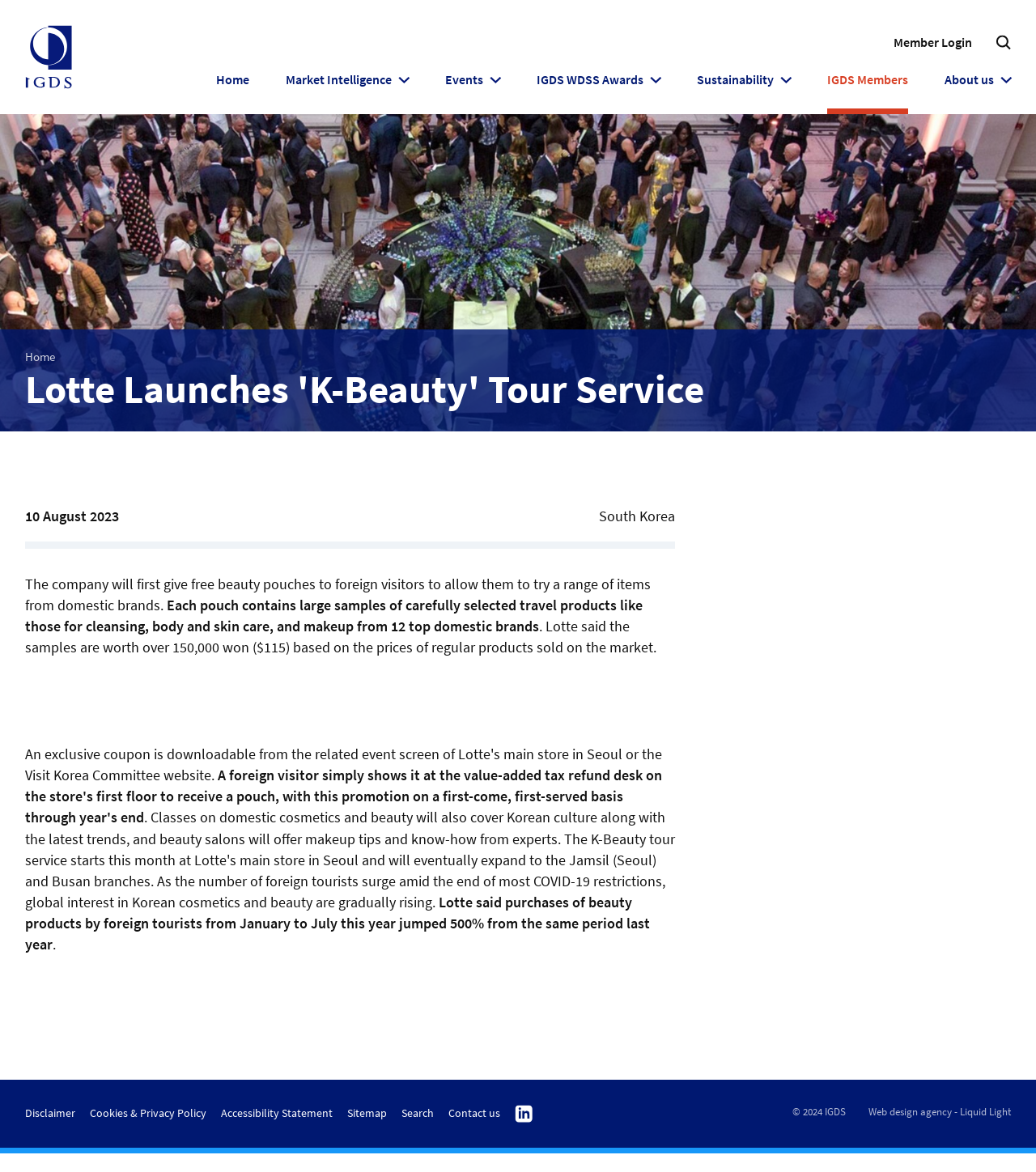Pinpoint the bounding box coordinates of the element that must be clicked to accomplish the following instruction: "Search for a keyword". The coordinates should be in the format of four float numbers between 0 and 1, i.e., [left, top, right, bottom].

[0.954, 0.024, 0.983, 0.049]